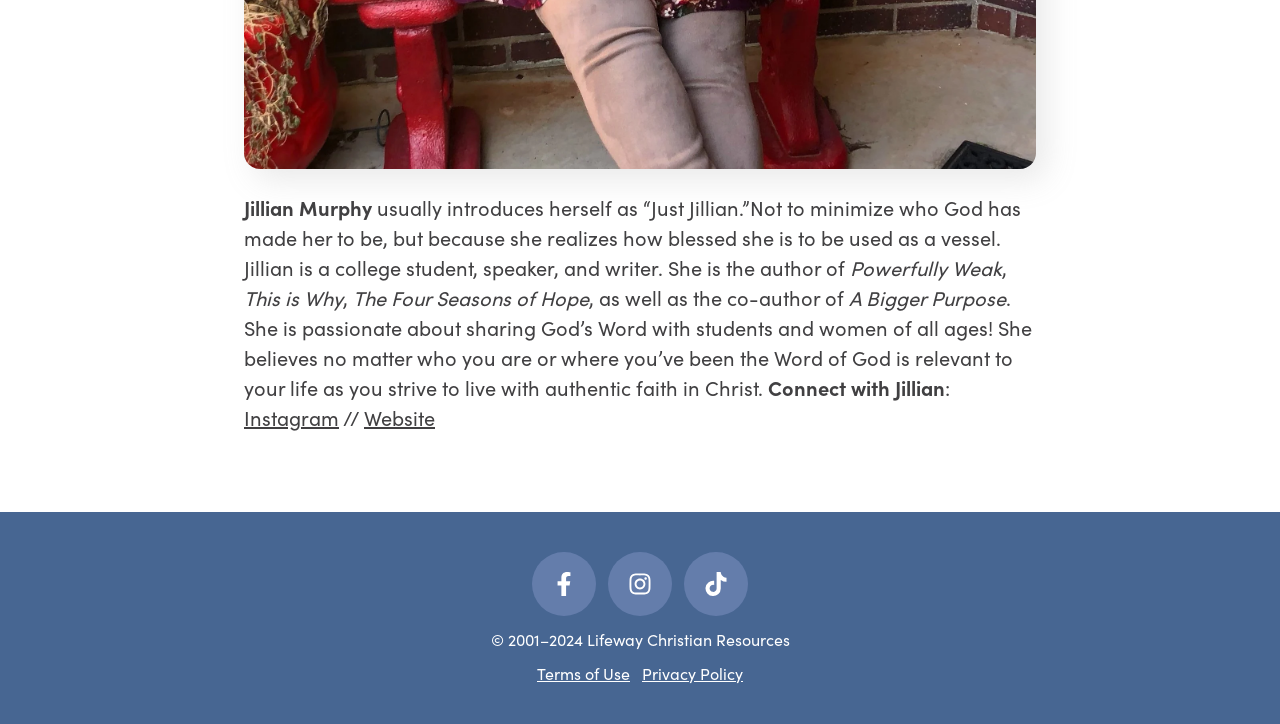For the given element description Terms of Use, determine the bounding box coordinates of the UI element. The coordinates should follow the format (top-left x, top-left y, bottom-right x, bottom-right y) and be within the range of 0 to 1.

[0.42, 0.915, 0.492, 0.945]